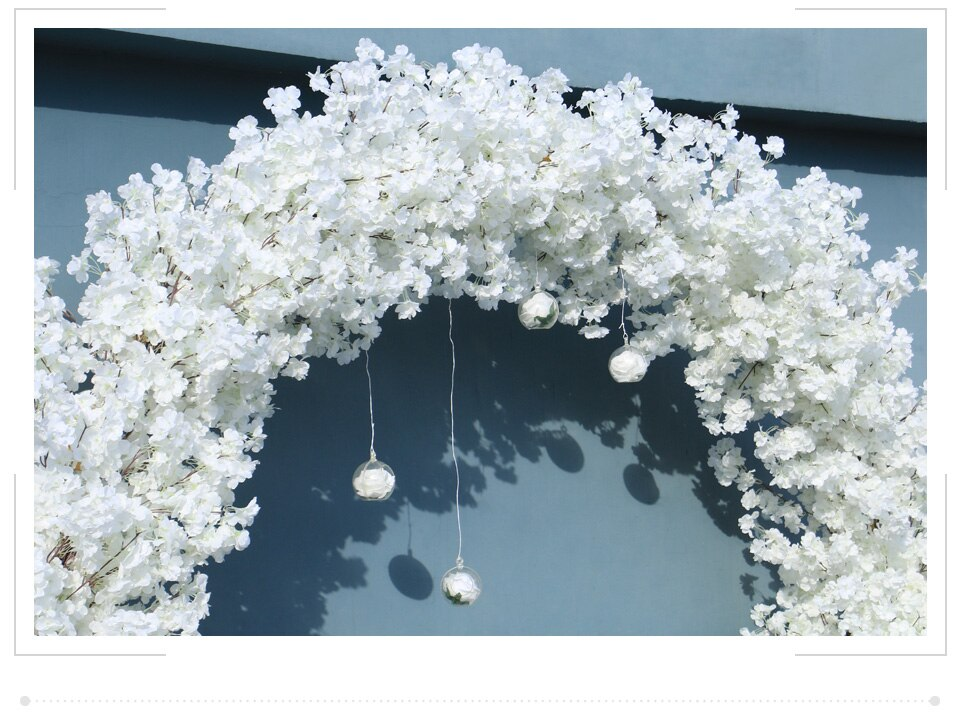What is the benefit of this decor?
Give a one-word or short phrase answer based on the image.

Low maintenance